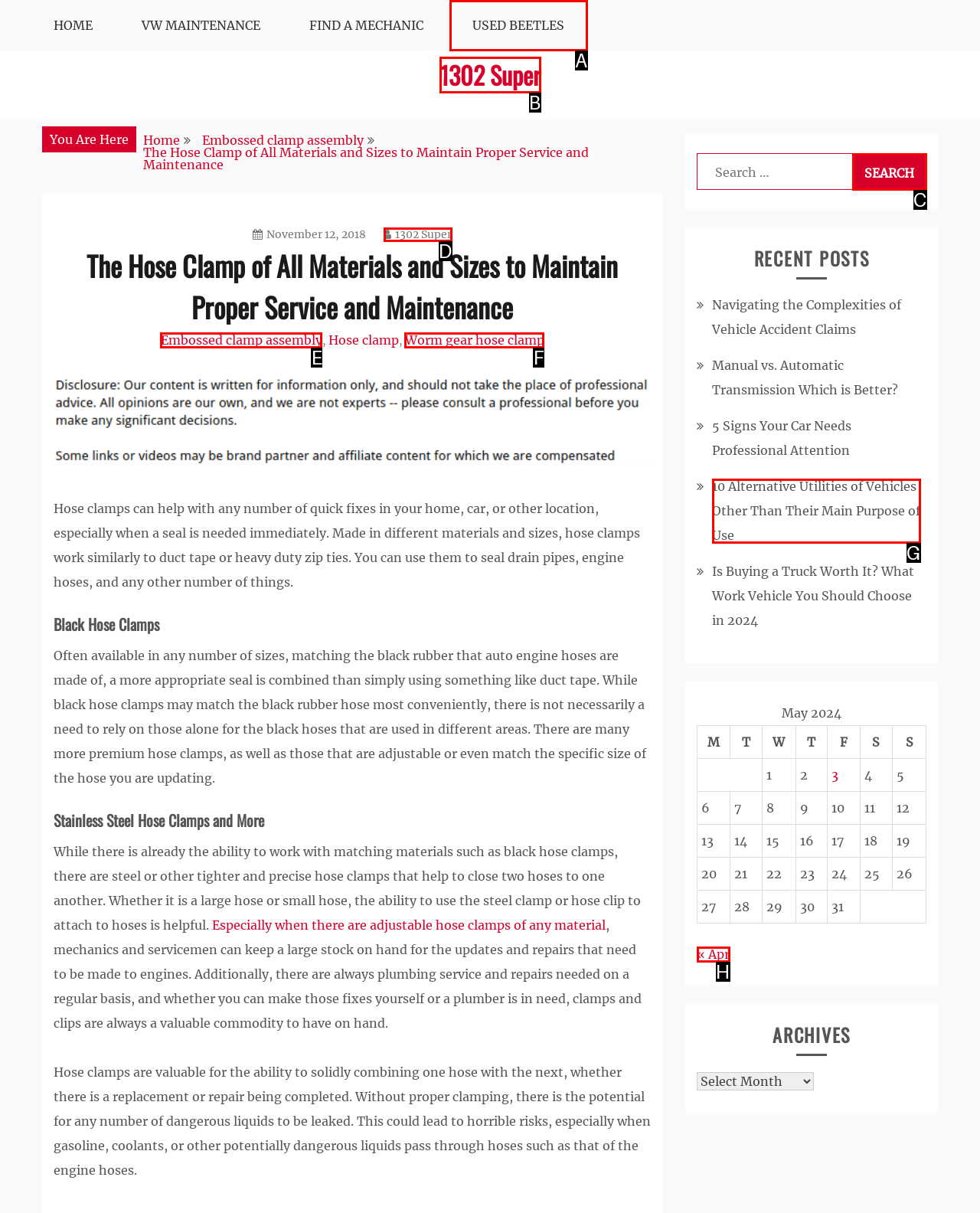Which option corresponds to the following element description: Used Beetles?
Please provide the letter of the correct choice.

A